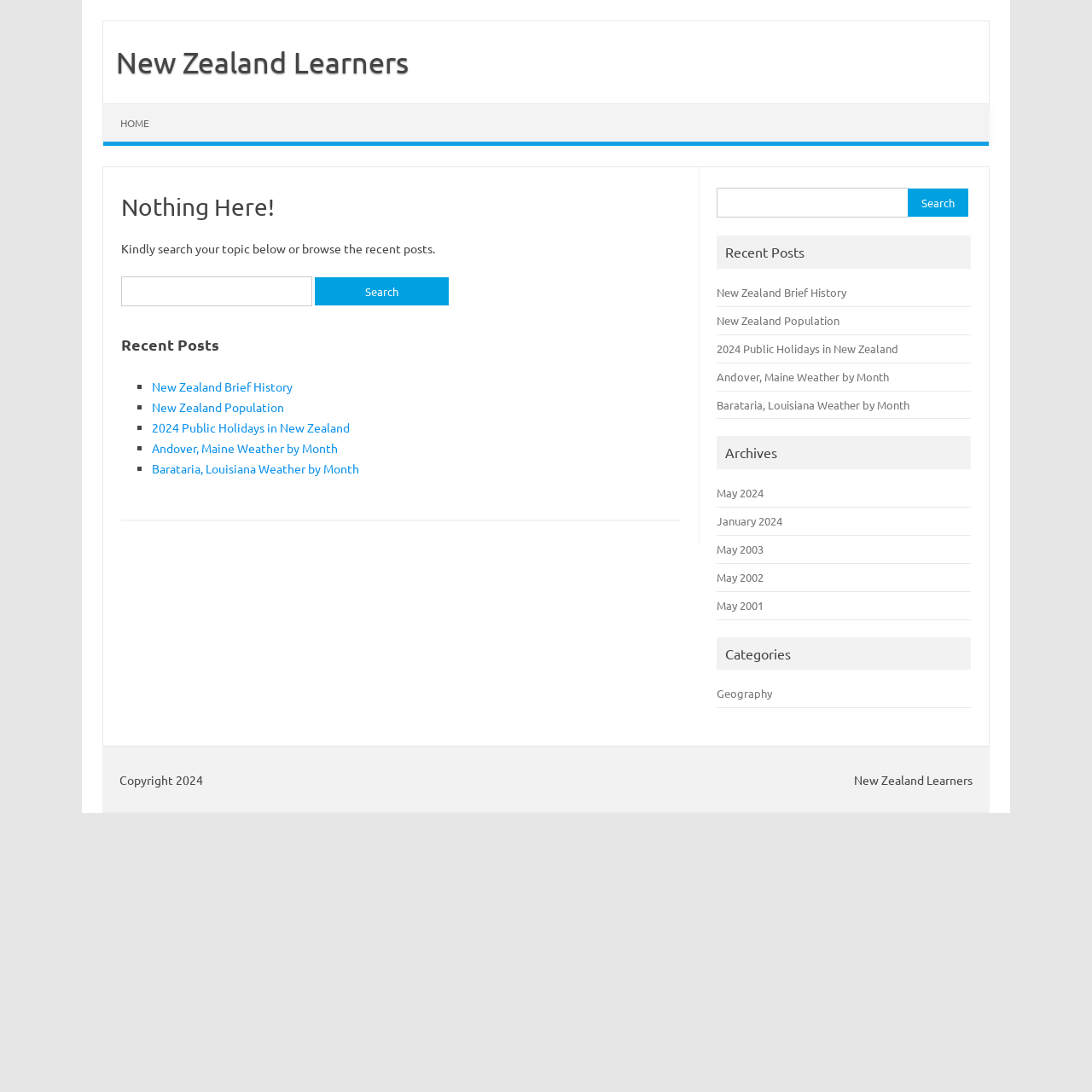Provide the bounding box coordinates in the format (top-left x, top-left y, bottom-right x, bottom-right y). All values are floating point numbers between 0 and 1. Determine the bounding box coordinate of the UI element described as: Geography

[0.657, 0.628, 0.707, 0.641]